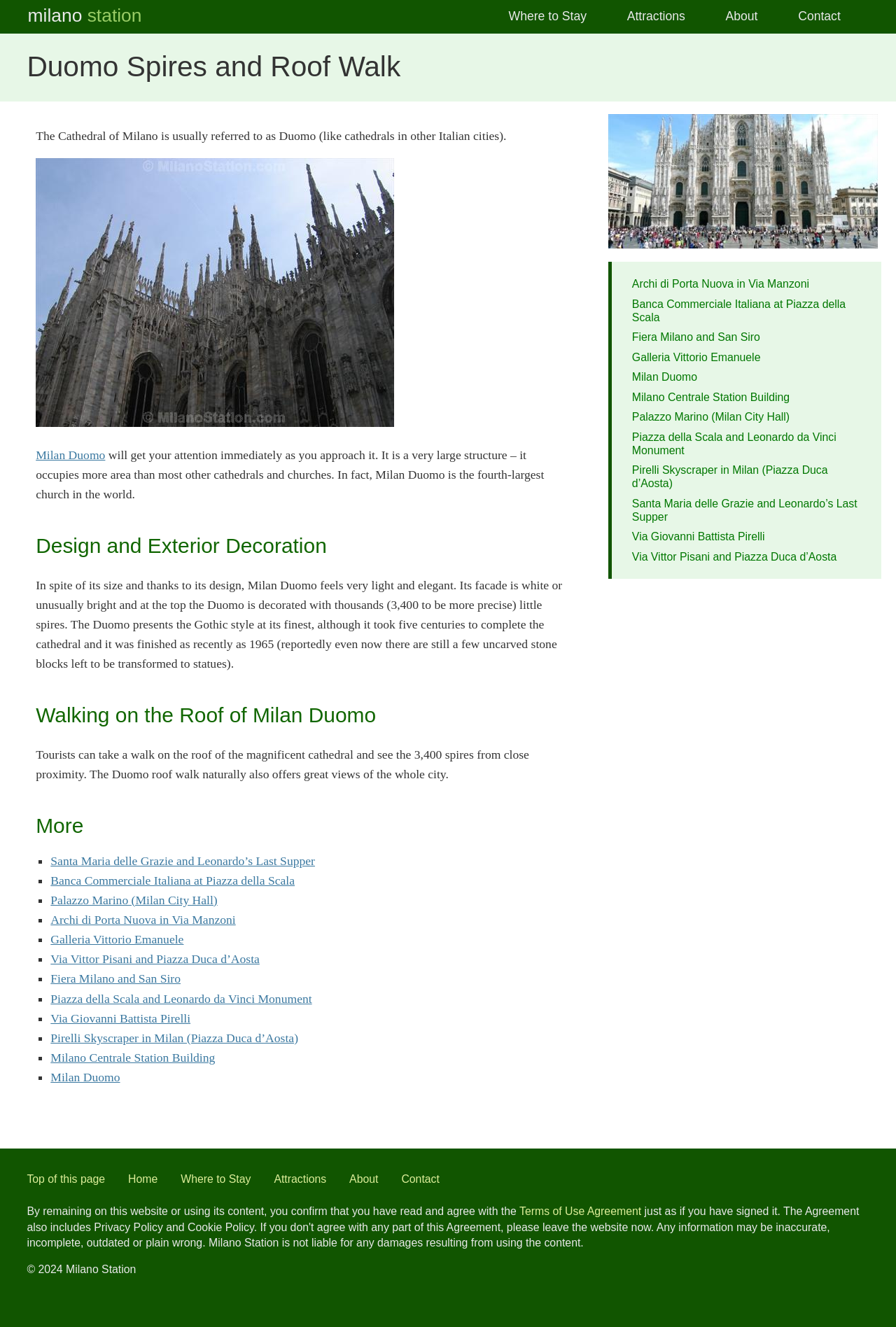Pinpoint the bounding box coordinates for the area that should be clicked to perform the following instruction: "Visit Santa Maria delle Grazie and Leonardo’s Last Supper".

[0.056, 0.643, 0.352, 0.654]